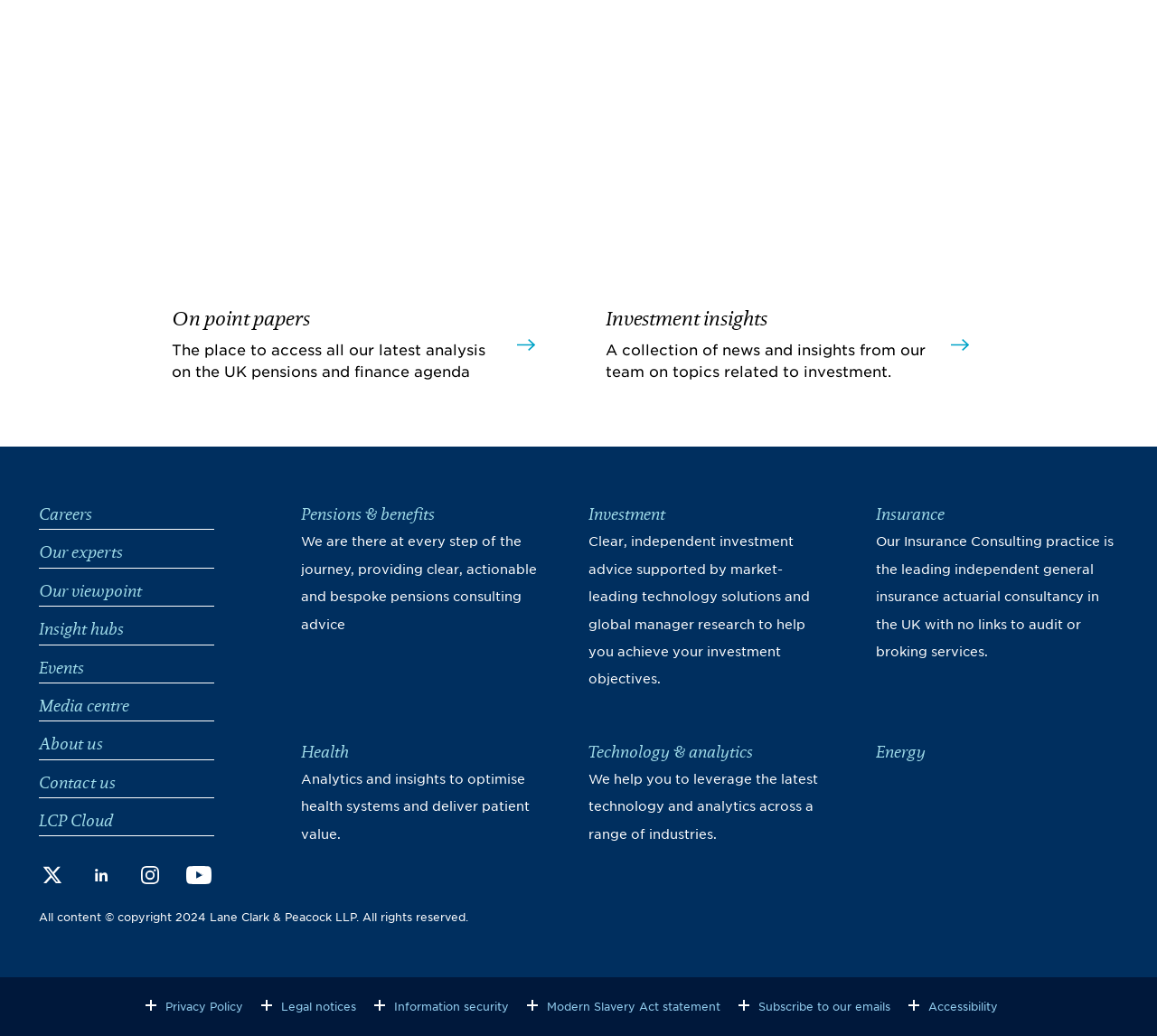Provide the bounding box coordinates, formatted as (top-left x, top-left y, bottom-right x, bottom-right y), with all values being floating point numbers between 0 and 1. Identify the bounding box of the UI element that matches the description: Our experts

[0.034, 0.524, 0.106, 0.543]